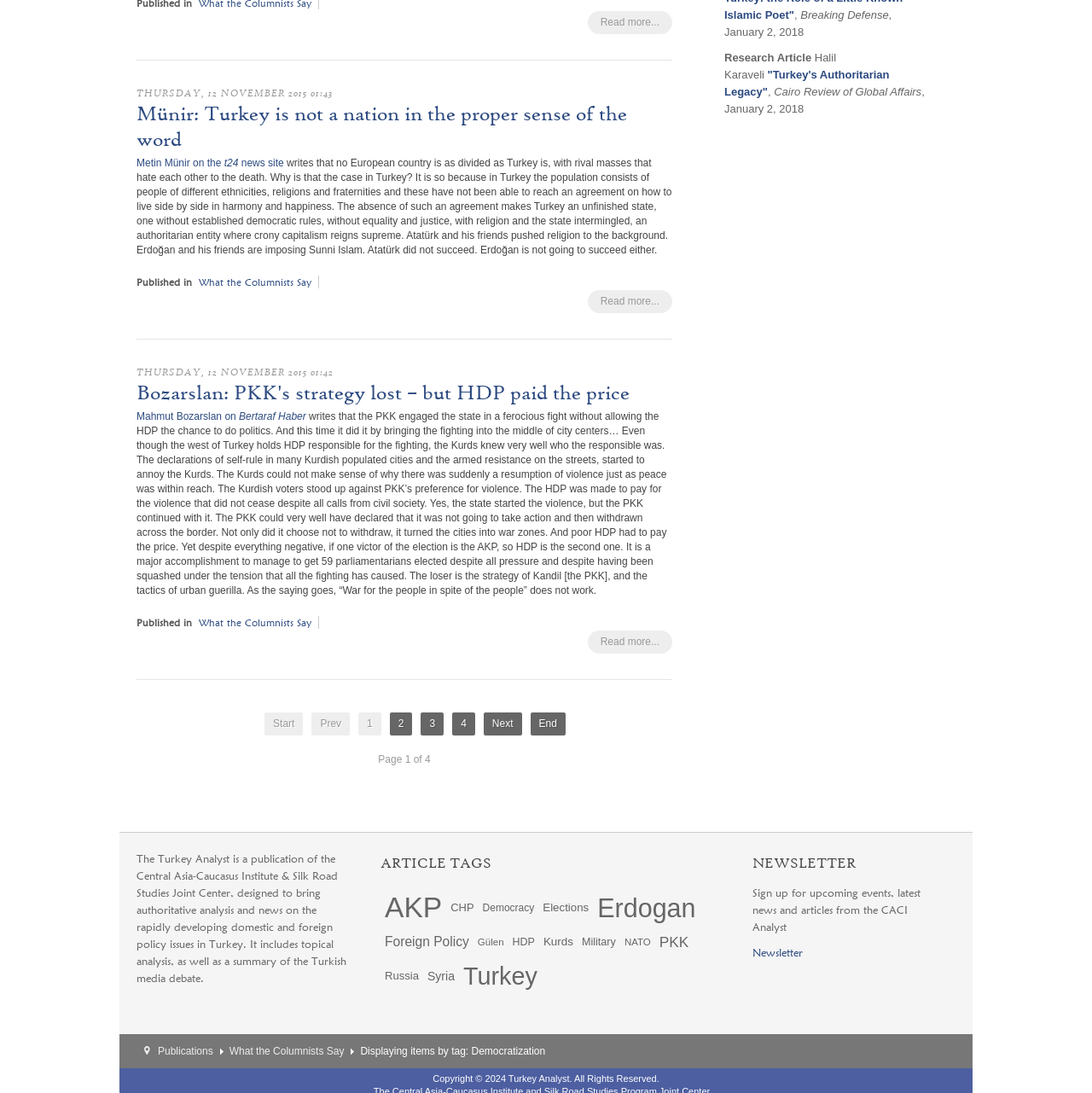What is the name of the publication of the Central Asia-Caucasus Institute & Silk Road Studies Joint Center?
Analyze the image and provide a thorough answer to the question.

I found the name of the publication by reading the StaticText element with the content 'The Turkey Analyst is a publication of the Central Asia-Caucasus Institute & Silk Road Studies Joint Center, designed to bring authoritative analysis and news on the rapidly developing domestic and foreign policy issues in Turkey.' which is located at the bottom of the webpage.